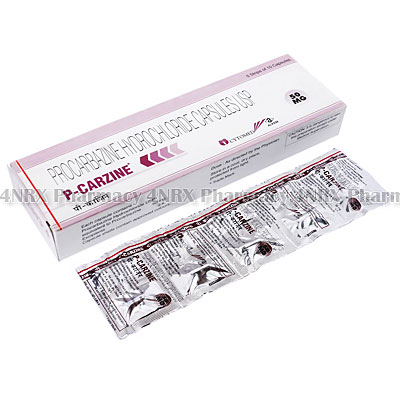Explain the content of the image in detail.

The image features a package of "P-Carzine (Procarbazine HCl)" capsules, prominently displayed alongside its blister pack. The box is designed in a sleek, pharmaceutical style, featuring a pink and white color scheme with clear labeling. The product name "P-CARZINE" is highlighted, along with dosage information indicating that it contains 50 mg of the active ingredient. The blister pack reveals several capsules, neatly arranged and protected, suggesting readiness for use or sale. This product is typically associated with cancer treatment, specifically in combination therapies for certain types of malignancies. The packaging also reflects the branding of 4NRX Pharmacy, indicative of its online retail presence in pharmaceuticals.